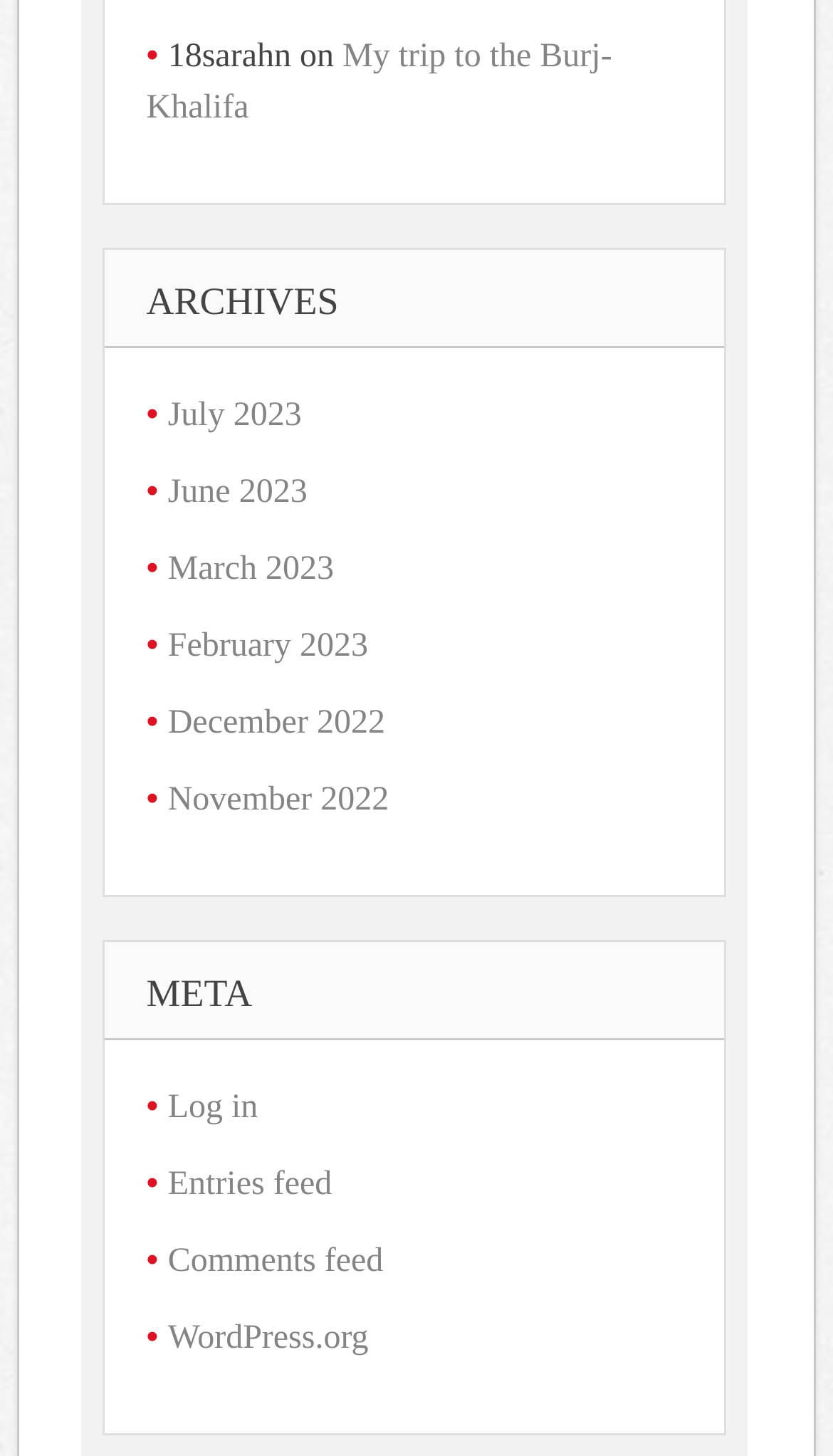Identify the bounding box coordinates of the section to be clicked to complete the task described by the following instruction: "View Entries feed". The coordinates should be four float numbers between 0 and 1, formatted as [left, top, right, bottom].

[0.201, 0.801, 0.399, 0.826]